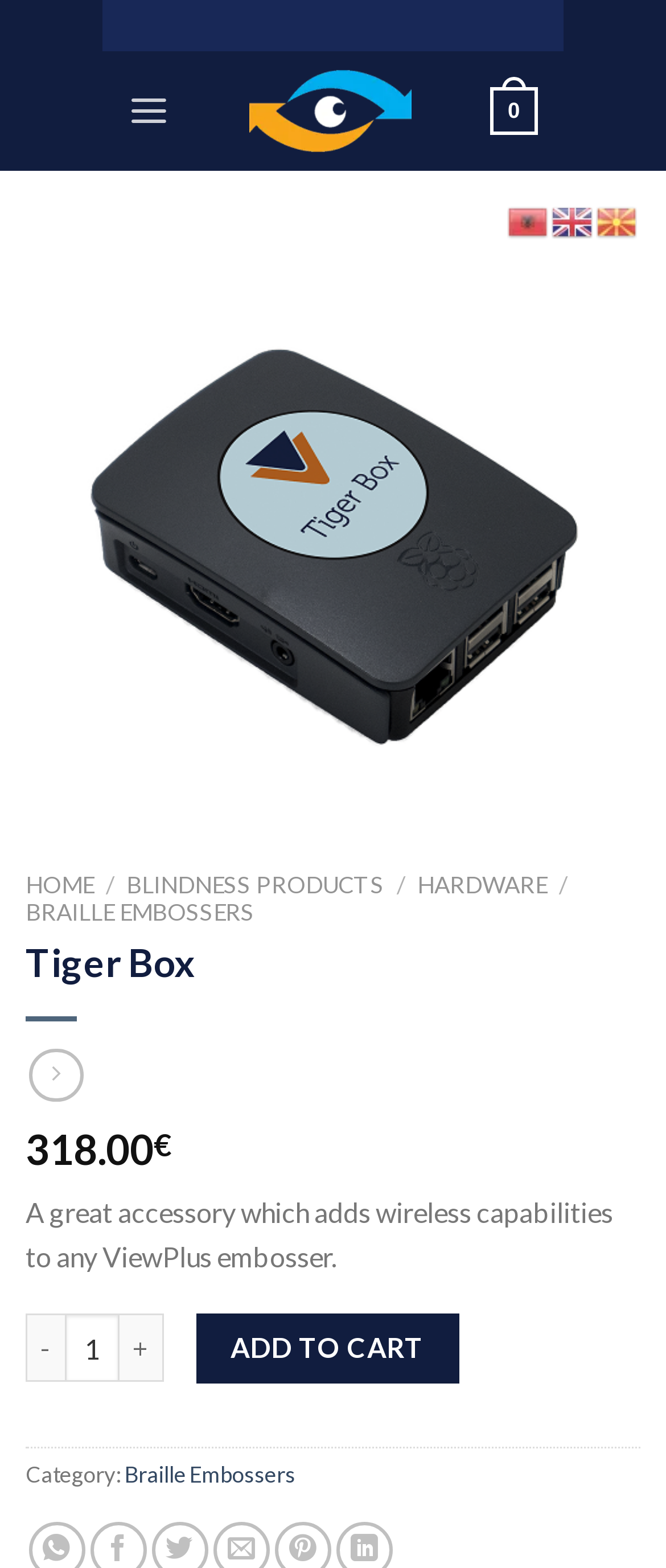Please find the bounding box coordinates of the element that must be clicked to perform the given instruction: "Visit the 'Programme' page". The coordinates should be four float numbers from 0 to 1, i.e., [left, top, right, bottom].

None